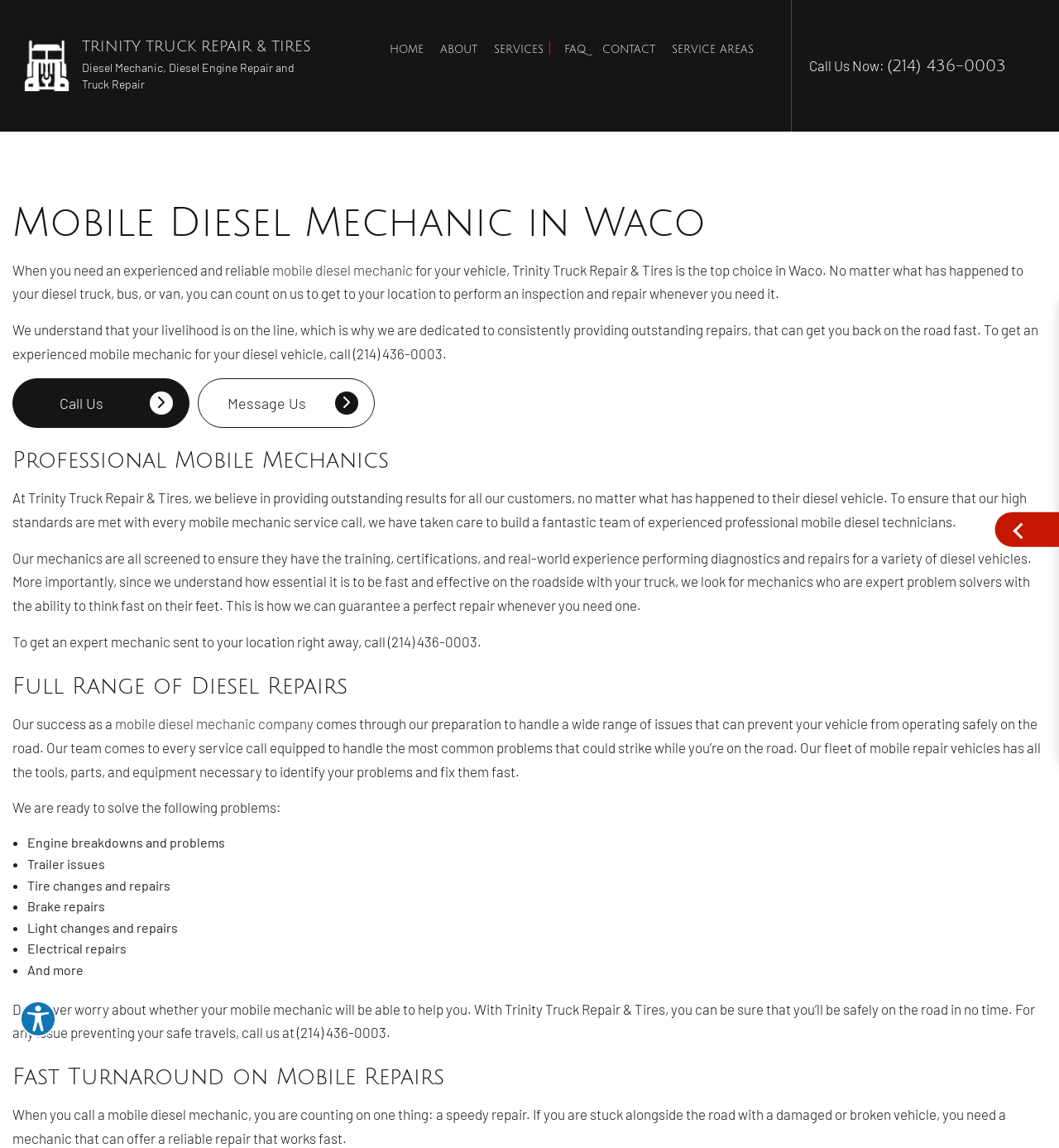Please locate the bounding box coordinates of the region I need to click to follow this instruction: "Call the phone number".

[0.764, 0.048, 0.95, 0.066]